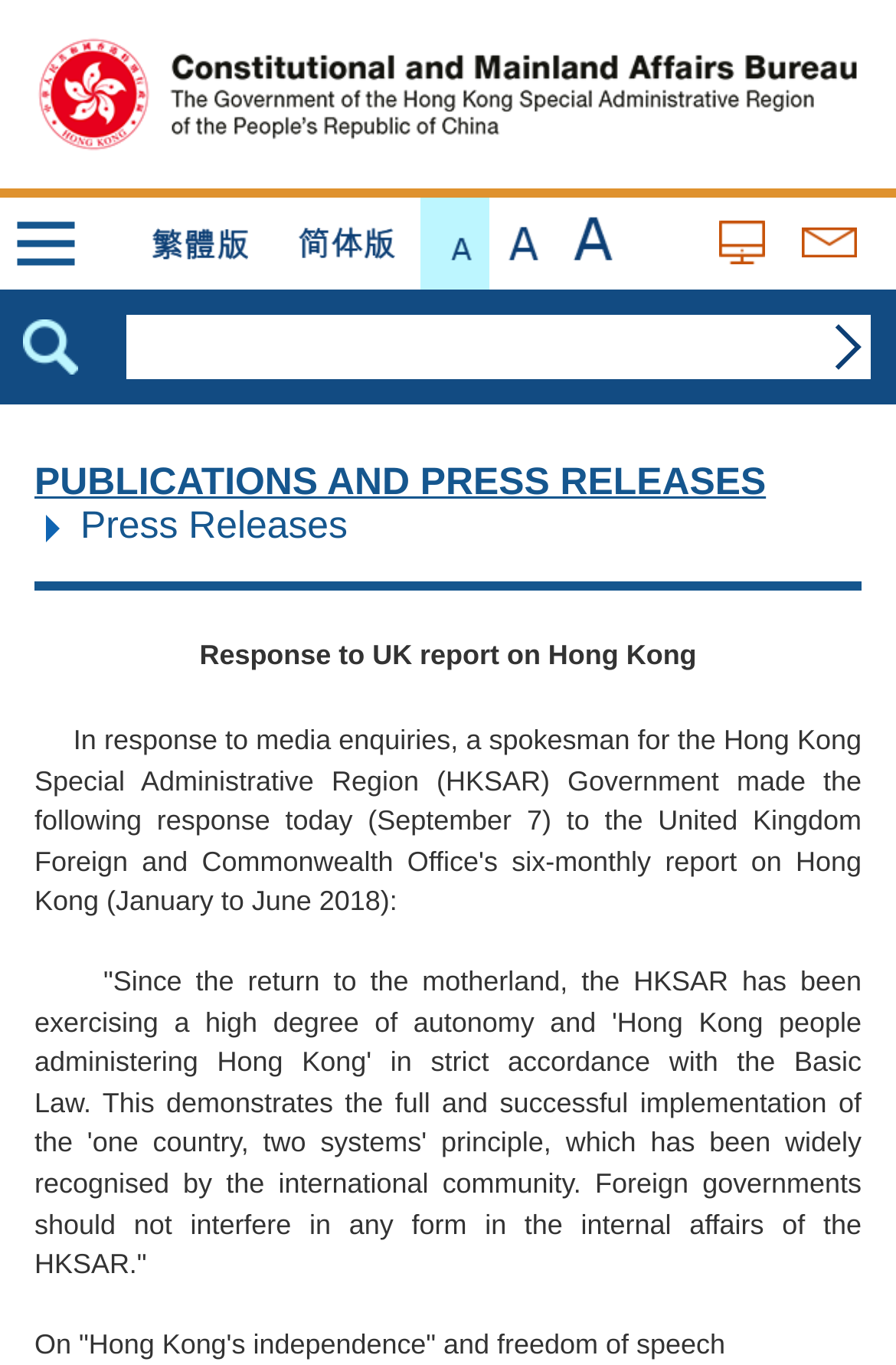Using the given element description, provide the bounding box coordinates (top-left x, top-left y, bottom-right x, bottom-right y) for the corresponding UI element in the screenshot: Larger Font Size

[0.547, 0.144, 0.624, 0.211]